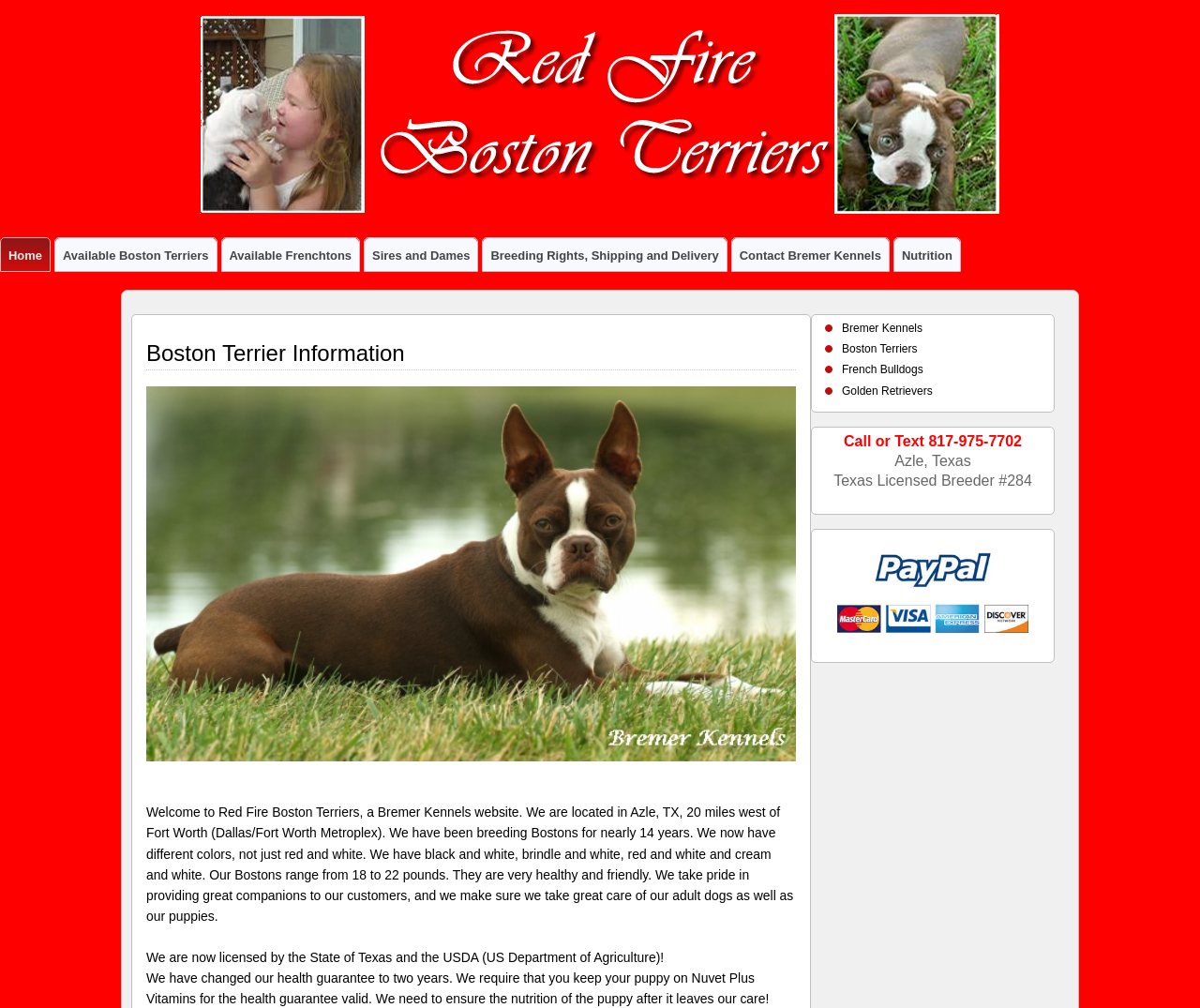Please find the bounding box coordinates of the element's region to be clicked to carry out this instruction: "Contact Bremer Kennels".

[0.61, 0.236, 0.741, 0.269]